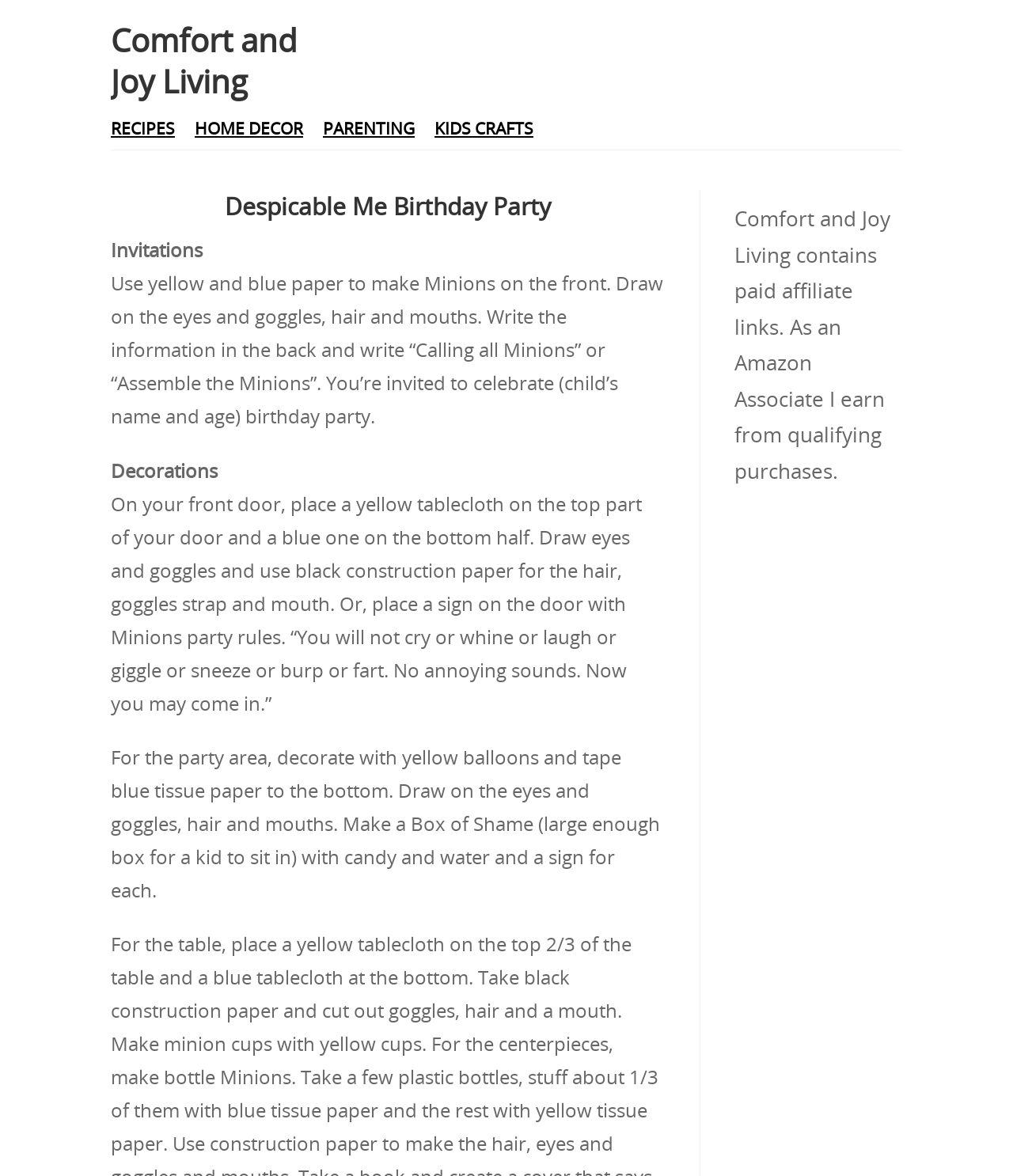What is the purpose of the Box of Shame?
Based on the image, answer the question in a detailed manner.

According to the webpage, the Box of Shame is a large box decorated with eyes and goggles, hair and mouths, and is used to hold candy and water for the kids at the party.